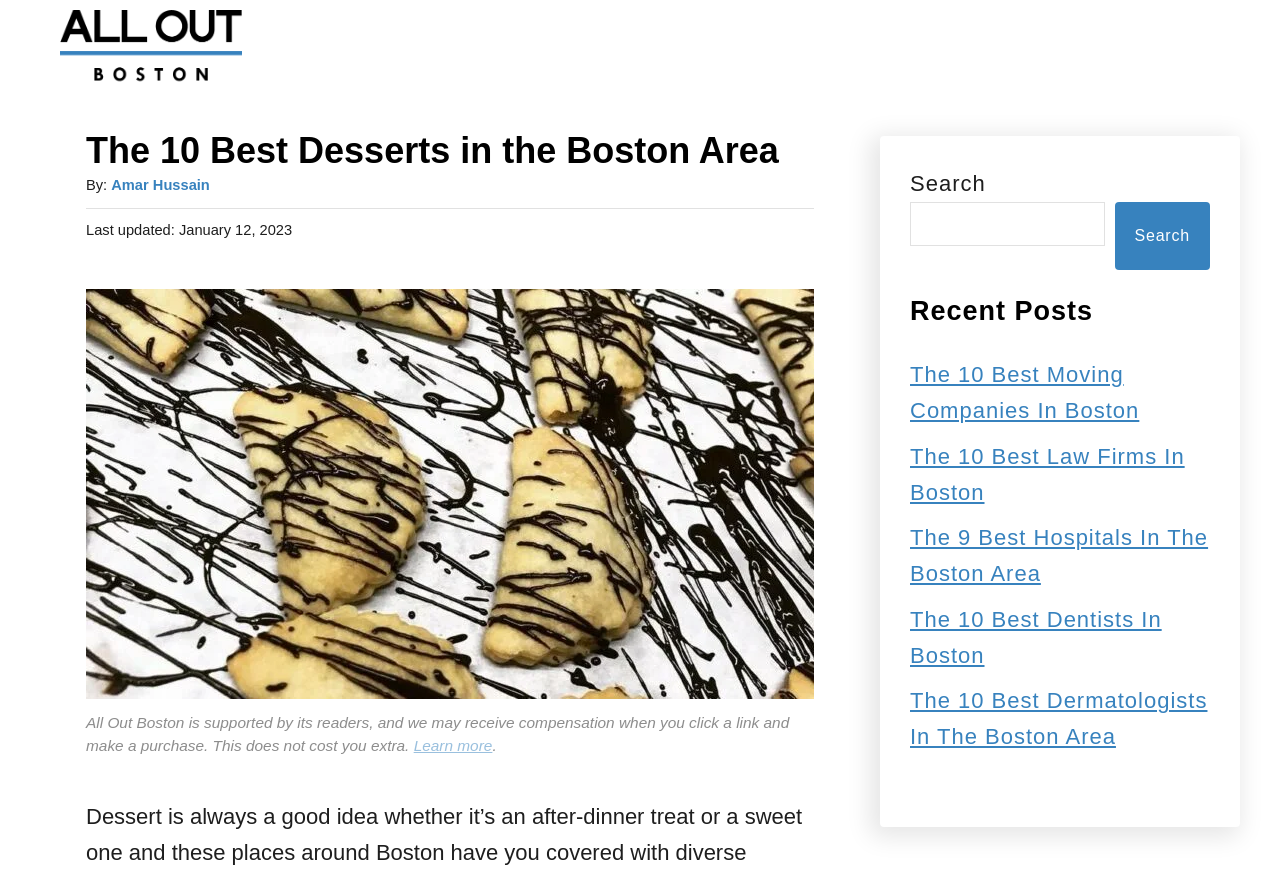From the element description: "U.S. Military Flags", extract the bounding box coordinates of the UI element. The coordinates should be expressed as four float numbers between 0 and 1, in the order [left, top, right, bottom].

None